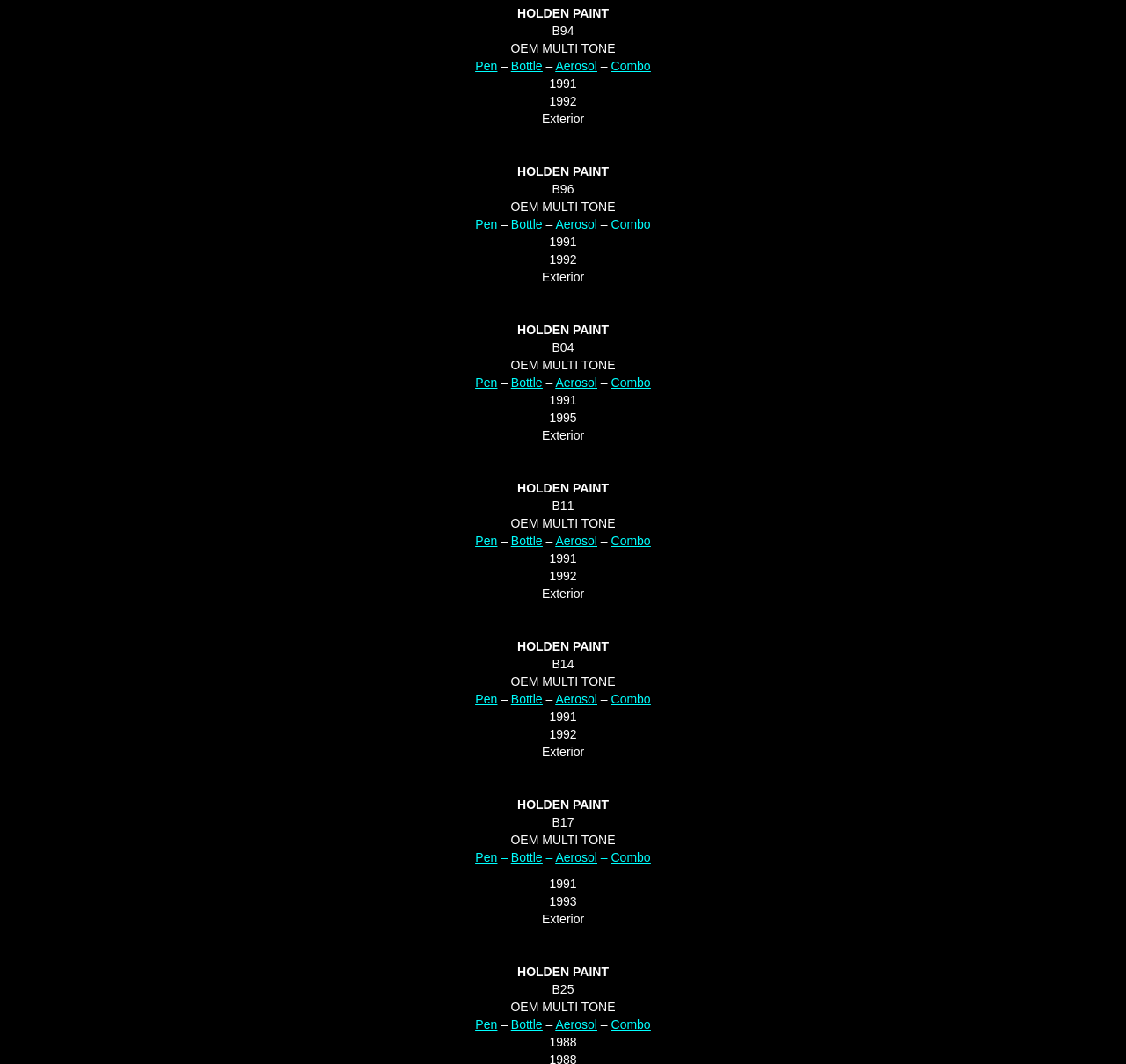Please provide a brief answer to the question using only one word or phrase: 
What years are associated with the paint?

1991, 1992, 1993, 1995